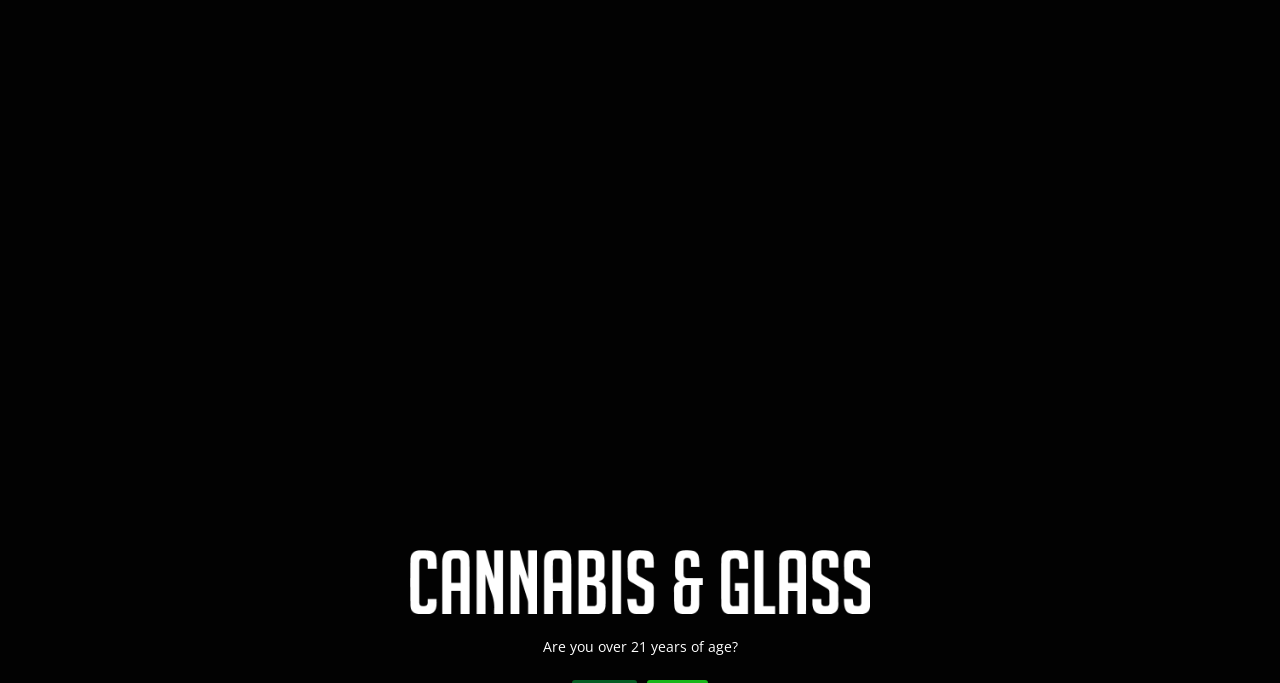Detail the various sections and features of the webpage.

This webpage is about Cannabis and Glass, a cannabis-related business. At the top, there is a logo image with the text "Cannabis and Glass" and an age verification prompt asking if the user is over 21 years old. Below the logo, there is a navigation menu with links to different sections of the website, including ABOUT US, MENU, REVIEWS, FAQS, BLOG, CAREERS, and CONTACT.

The main content of the webpage is divided into two sections. On the left, there is a header section with a heading that reads "WHAT ARE THC-THCA DIAMONDS?" and a breadcrumb navigation menu showing the current page's location. Below the header, there is a search bar where users can search the website.

On the right, there is a section titled "RECENT POSTS" that lists four recent blog posts with links to their respective pages. The posts are titled "What Is BHO Extraction?", "Topical CBD Lotion and How It Helps", "President Biden Issues Broad Pardon for Specific Federal Cannabis Convictions", and "Why Does Marijuana Give You the Munchies?".

There are a total of seven images on the webpage, including the logo image, an image with the text "Cannabis and Glass" in the top-left corner, and five images associated with the links in the navigation menu.